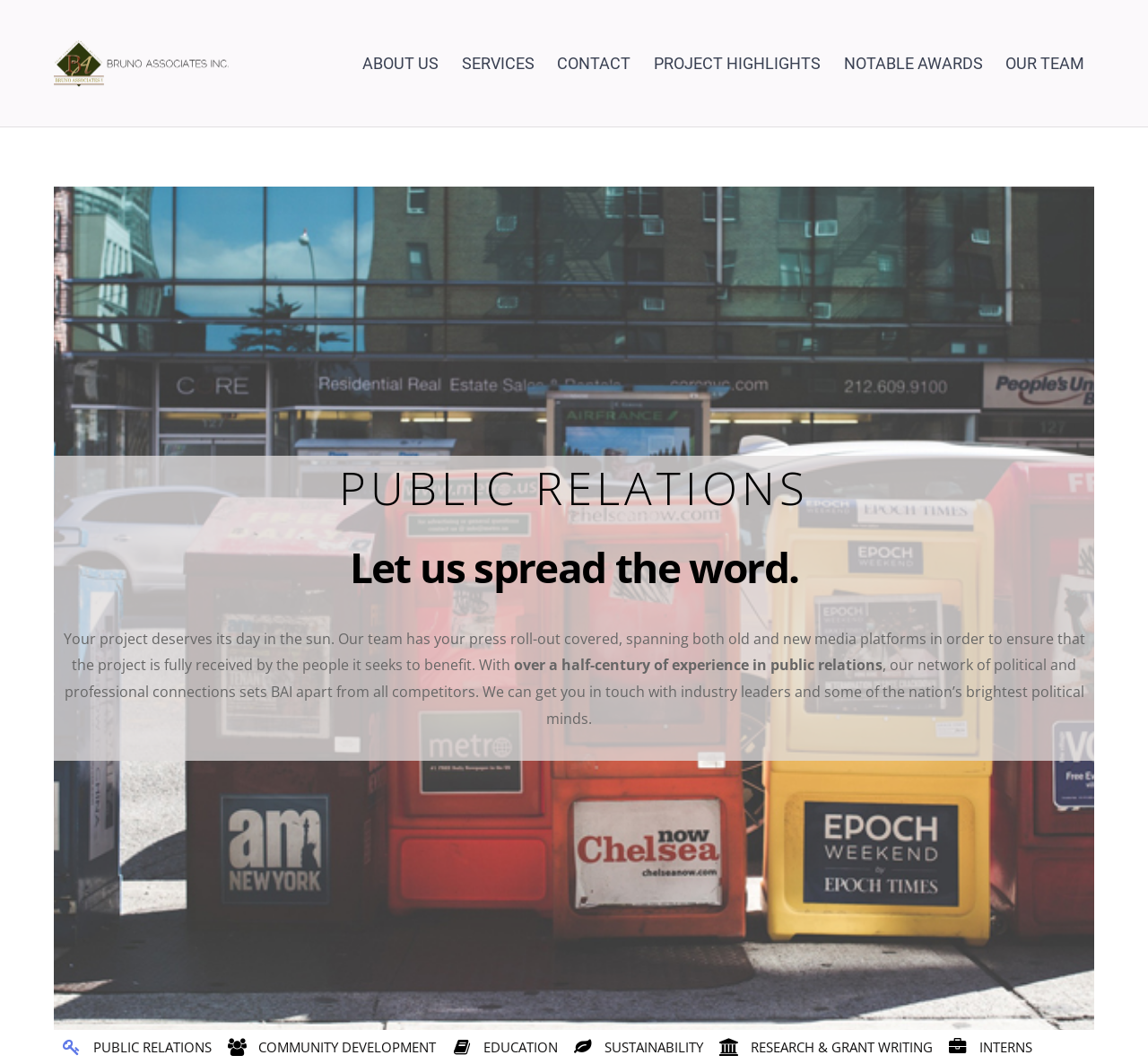Show the bounding box coordinates of the region that should be clicked to follow the instruction: "go to about us page."

[0.307, 0.039, 0.391, 0.08]